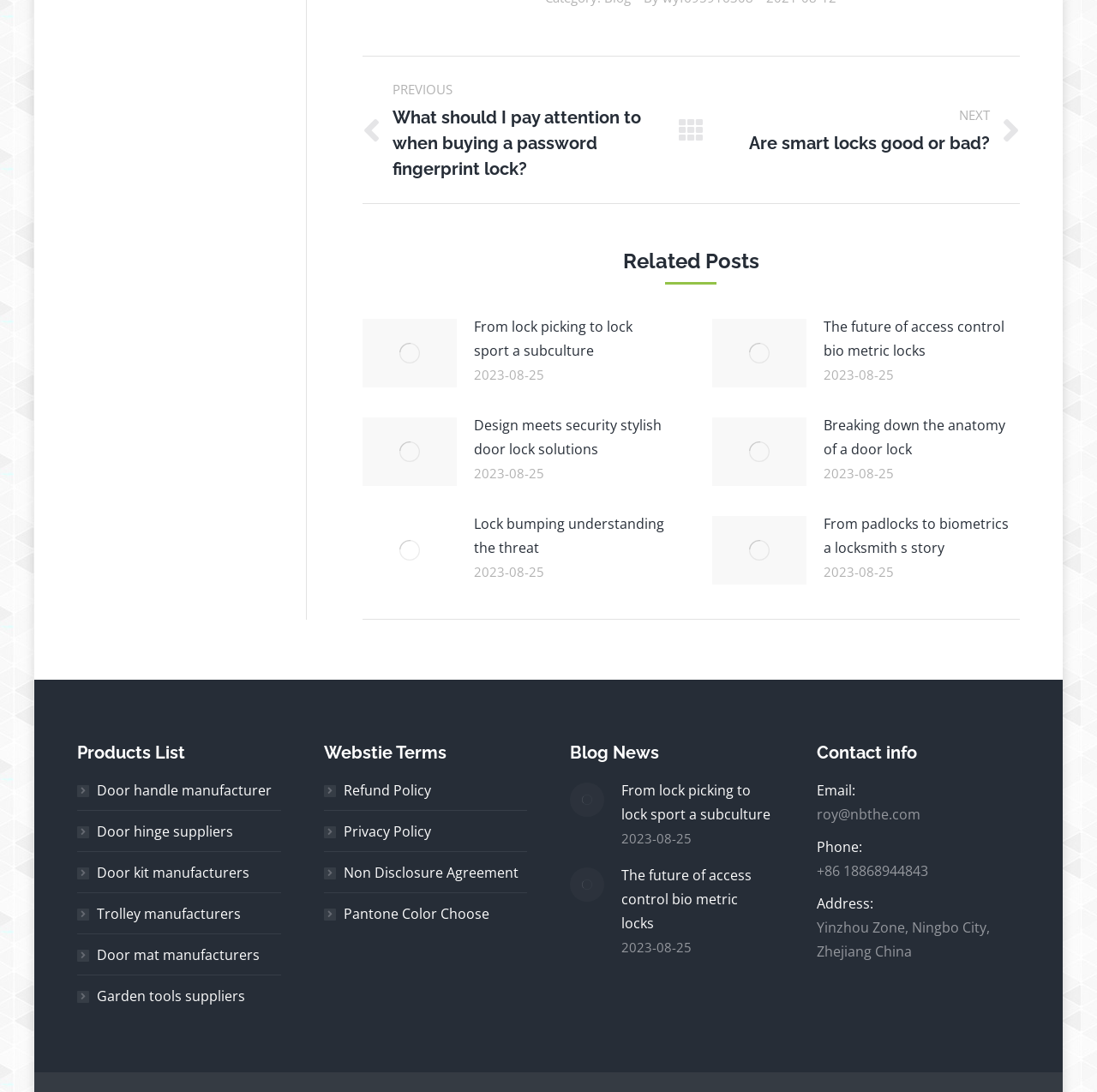Provide the bounding box coordinates, formatted as (top-left x, top-left y, bottom-right x, bottom-right y), with all values being floating point numbers between 0 and 1. Identify the bounding box of the UI element that matches the description: Door mat manufacturers

[0.07, 0.863, 0.237, 0.885]